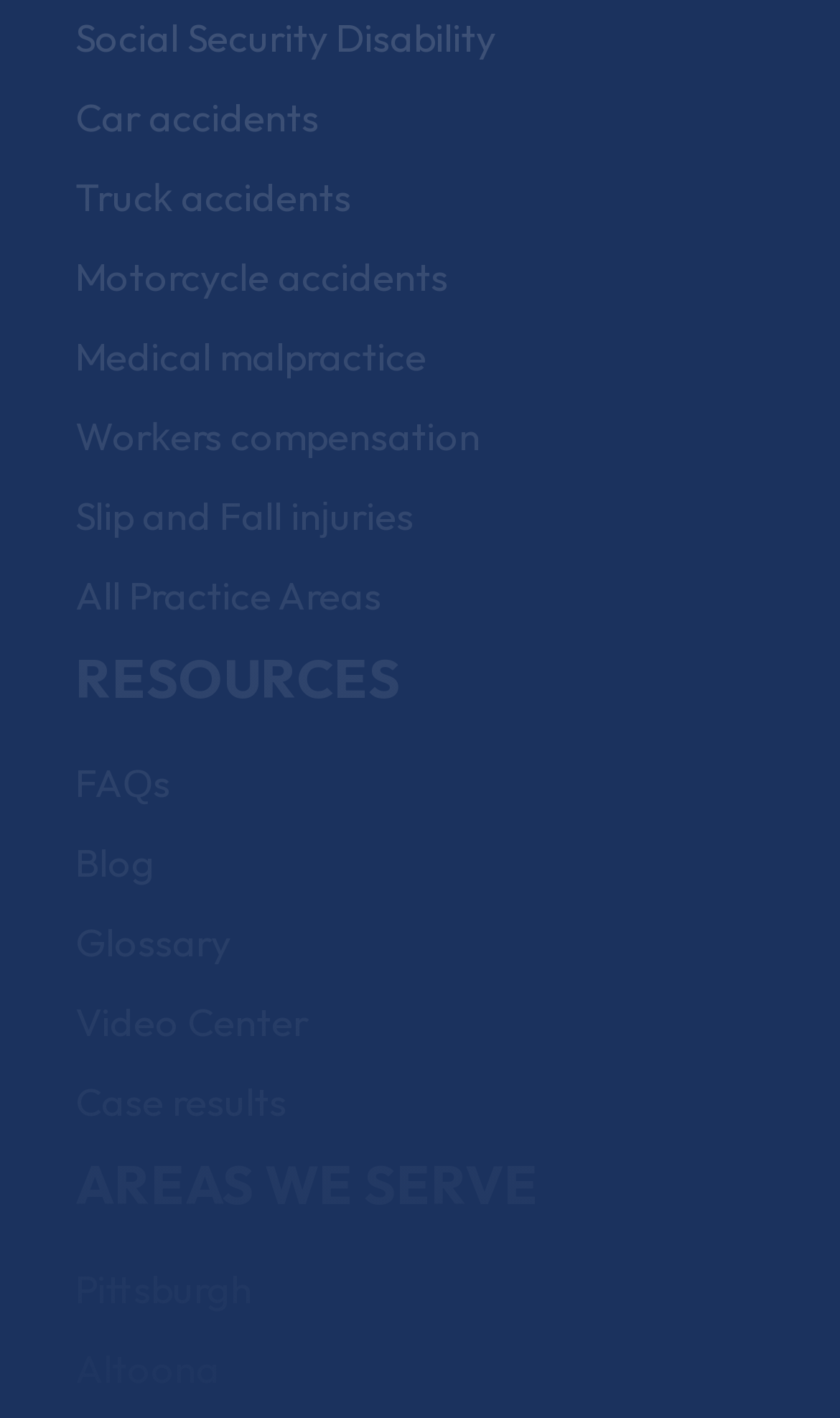How many links are under the 'RESOURCES' heading?
Please look at the screenshot and answer in one word or a short phrase.

5